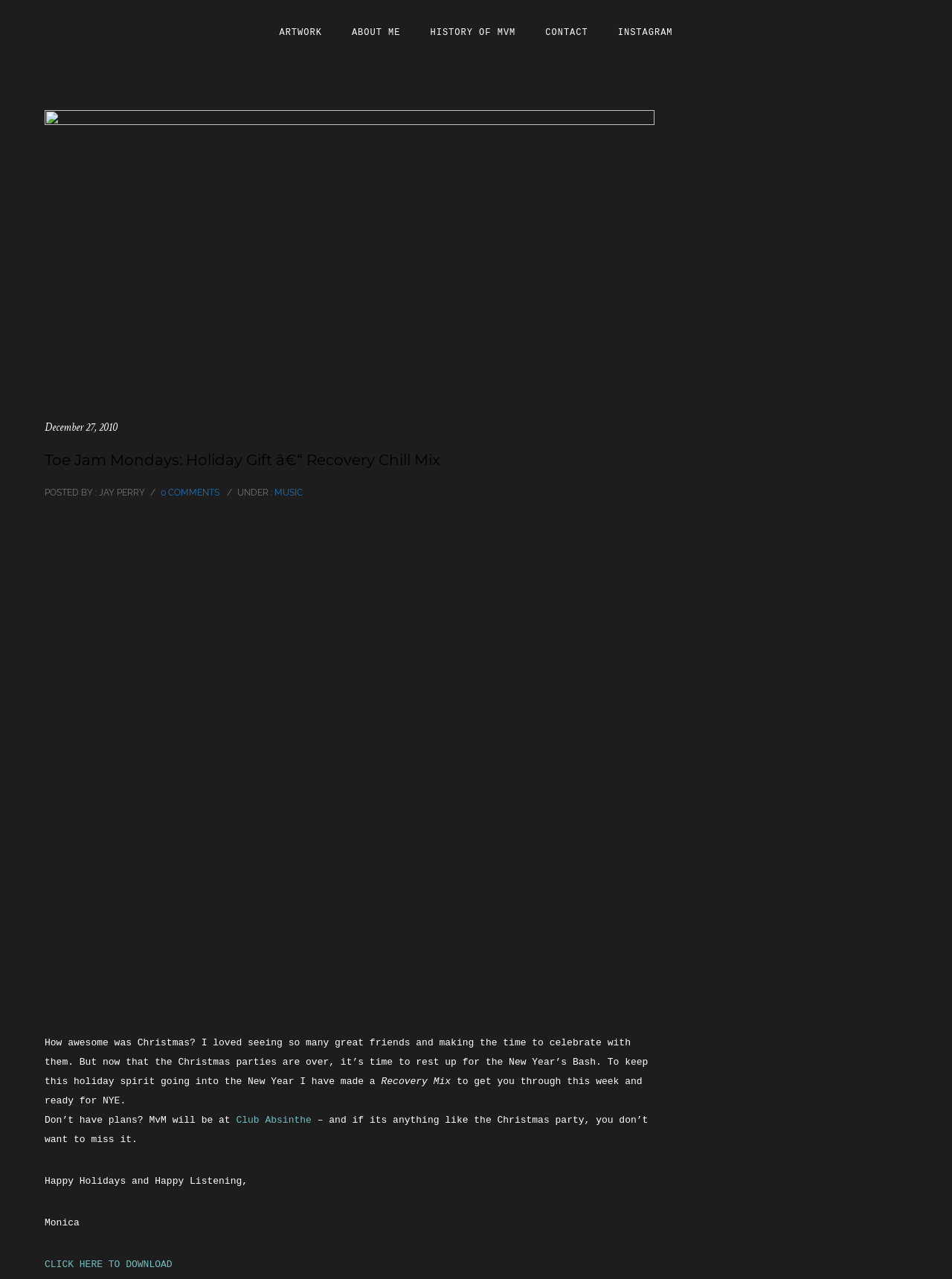Find the bounding box coordinates for the UI element whose description is: "Contact". The coordinates should be four float numbers between 0 and 1, in the format [left, top, right, bottom].

[0.557, 0.022, 0.633, 0.03]